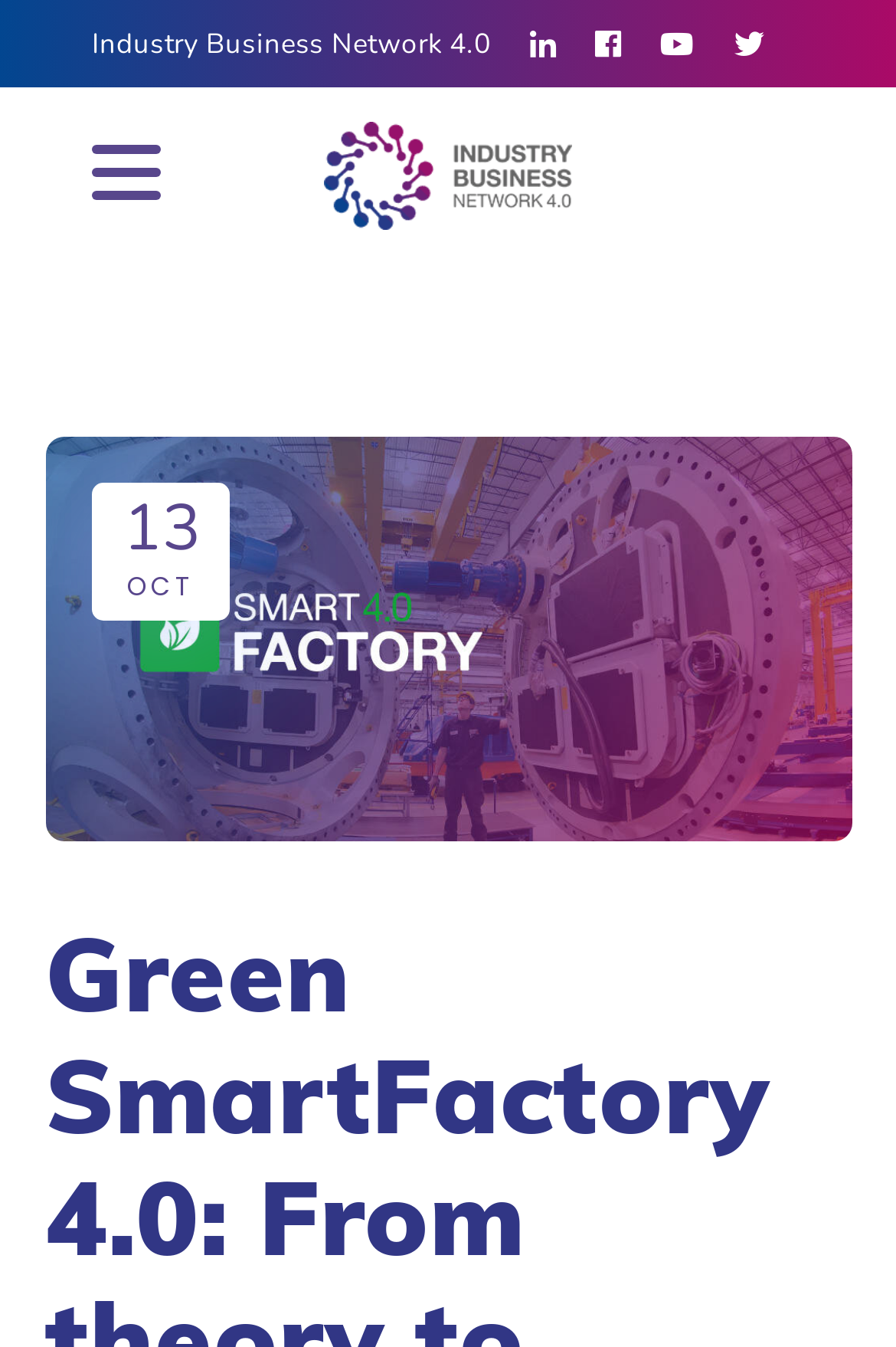Can you find and provide the title of the webpage?

Green SmartFactory 4.0: From theory to practice!